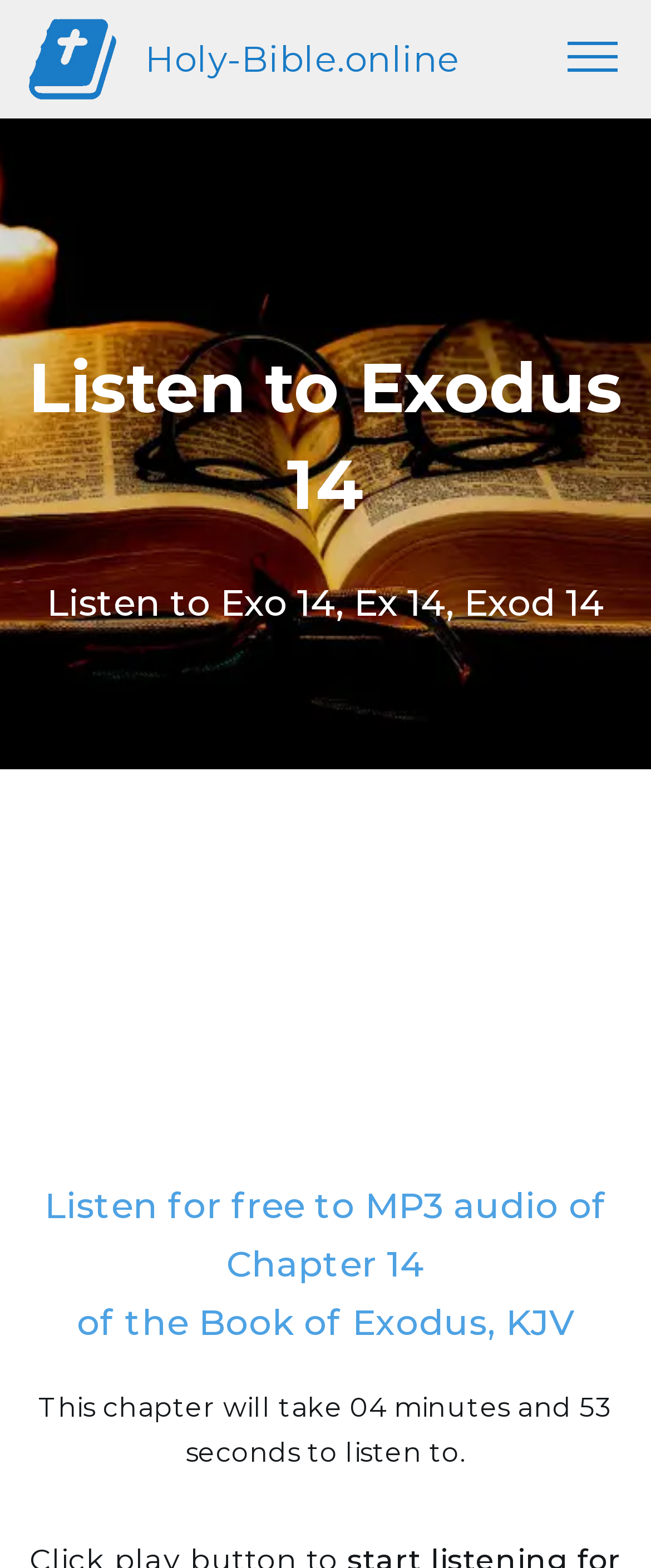Identify the bounding box coordinates for the UI element described as: "parent_node: Holy-Bible.online".

[0.872, 0.027, 0.949, 0.05]